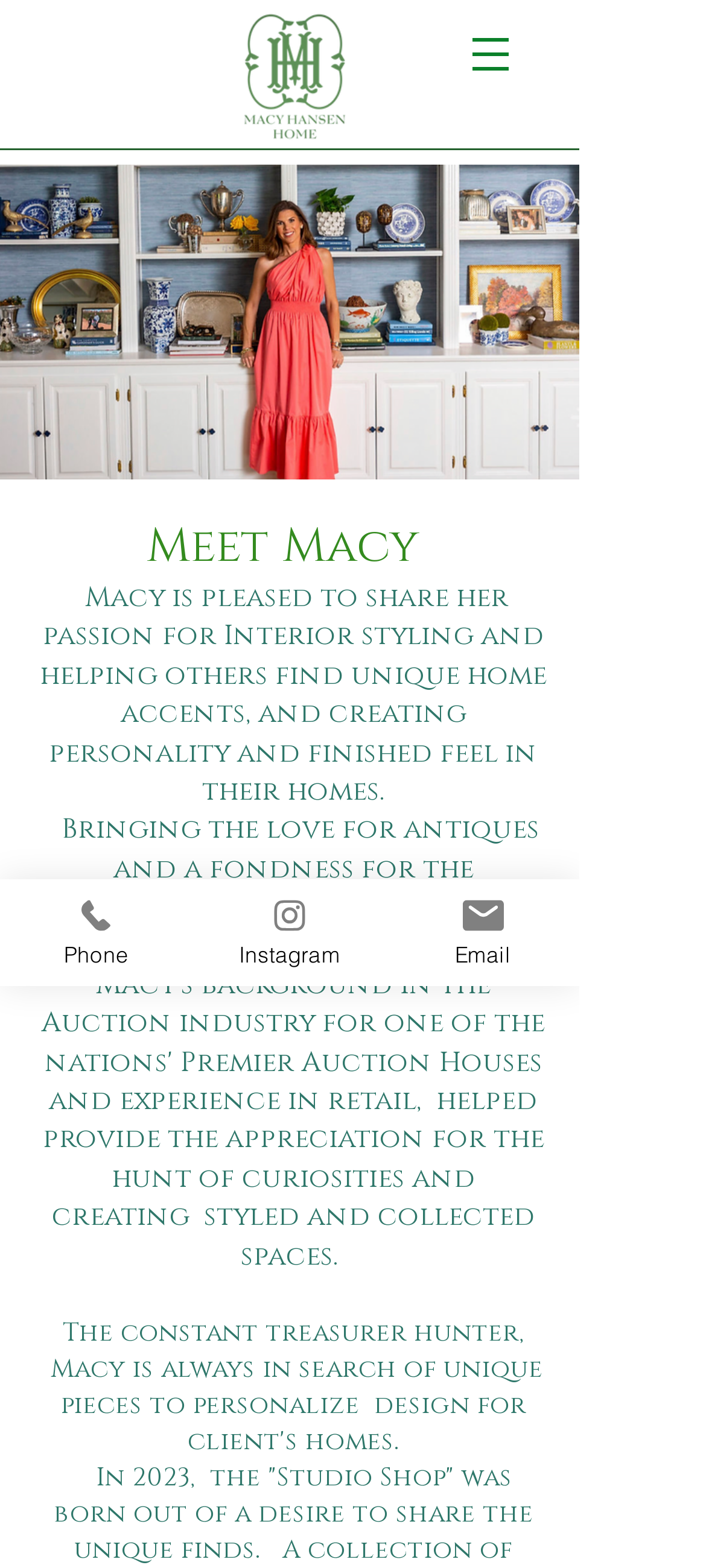What is Macy's goal?
Please answer the question with a single word or phrase, referencing the image.

Helping others find unique home accents